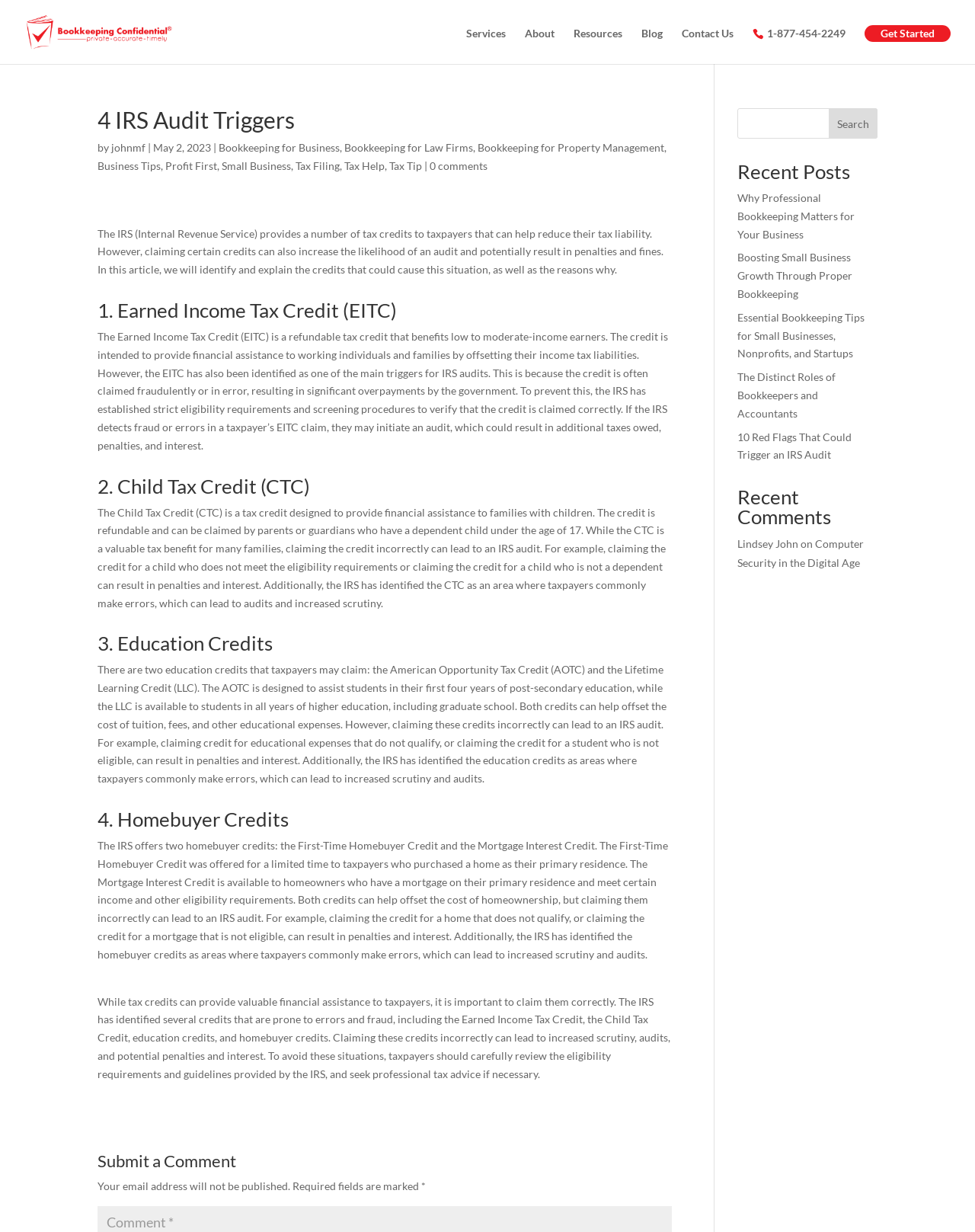Provide the bounding box coordinates for the UI element that is described as: "Tax Tip".

[0.399, 0.129, 0.433, 0.14]